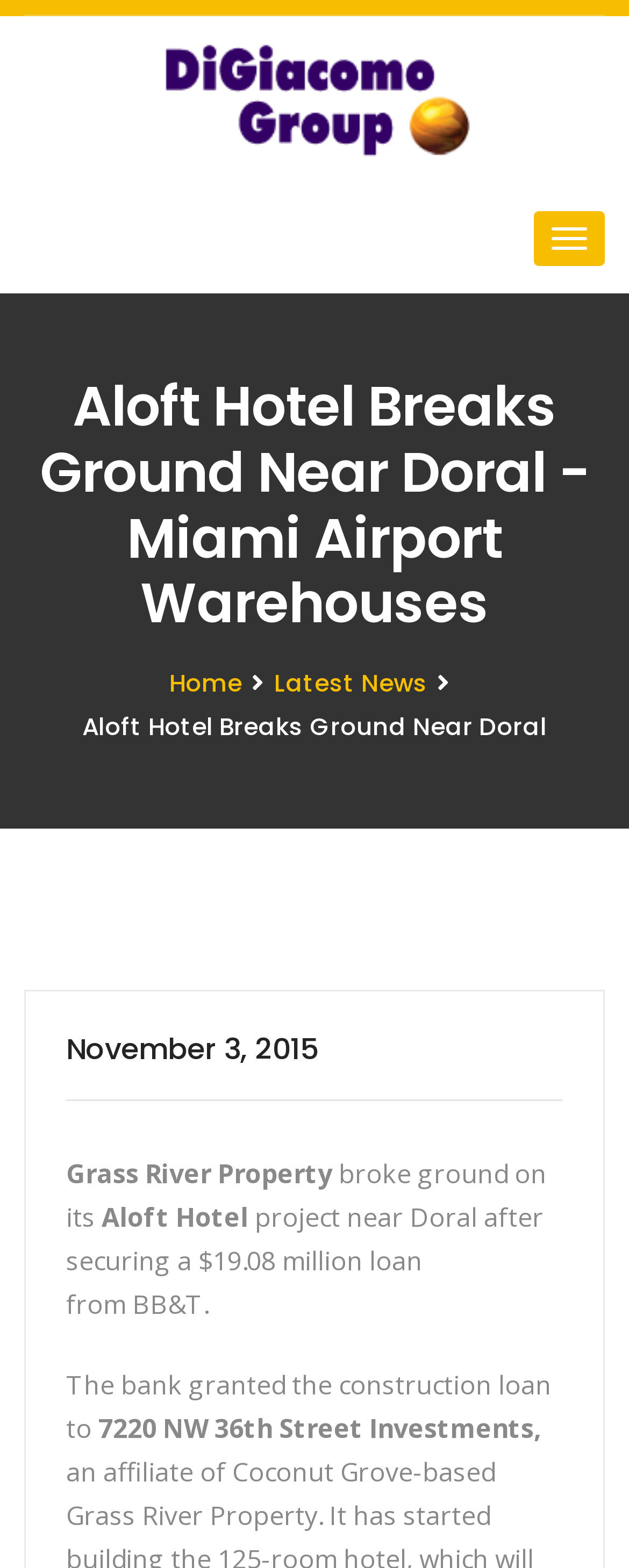Please find the main title text of this webpage.

Aloft Hotel Breaks Ground Near Doral - Miami Airport Warehouses